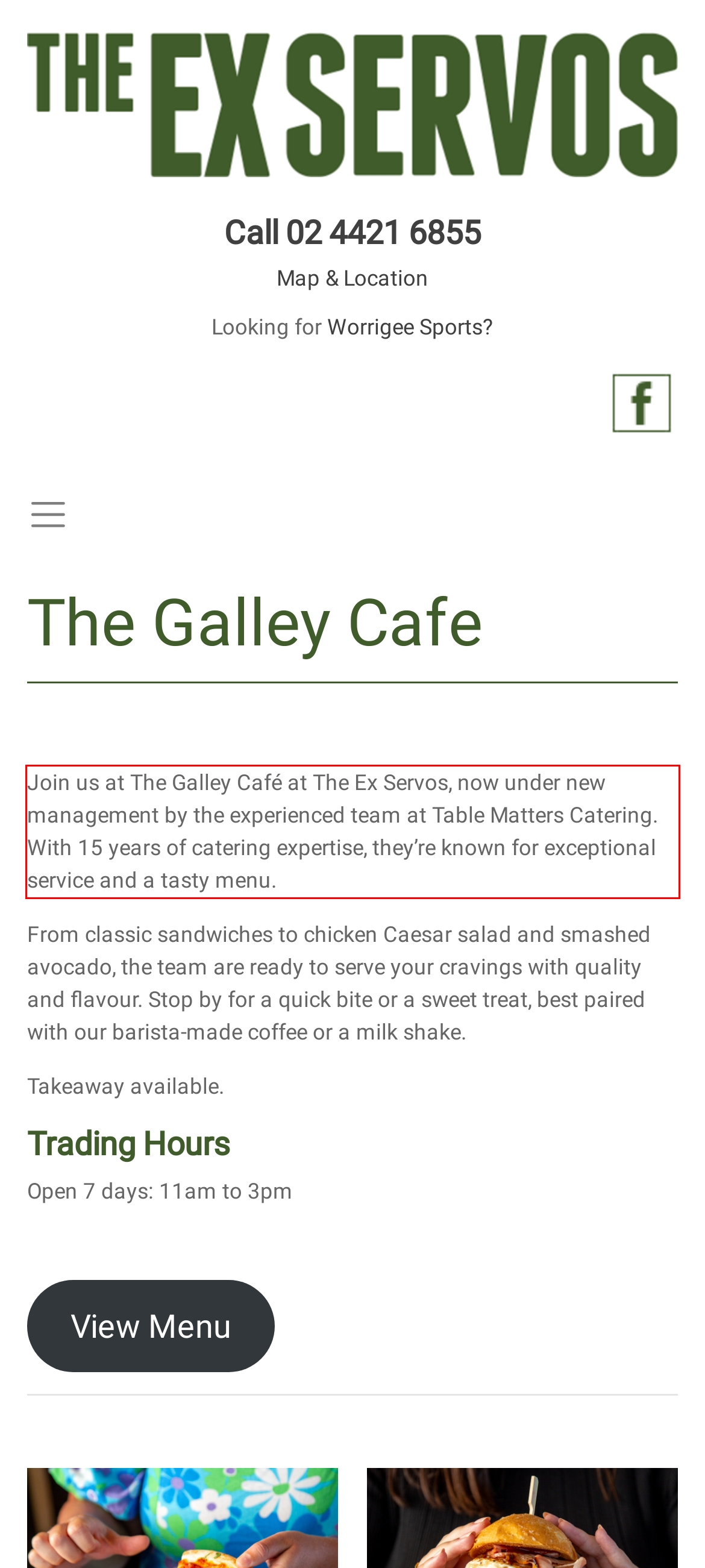There is a screenshot of a webpage with a red bounding box around a UI element. Please use OCR to extract the text within the red bounding box.

Join us at The Galley Café at The Ex Servos, now under new management by the experienced team at Table Matters Catering. With 15 years of catering expertise, they’re known for exceptional service and a tasty menu.